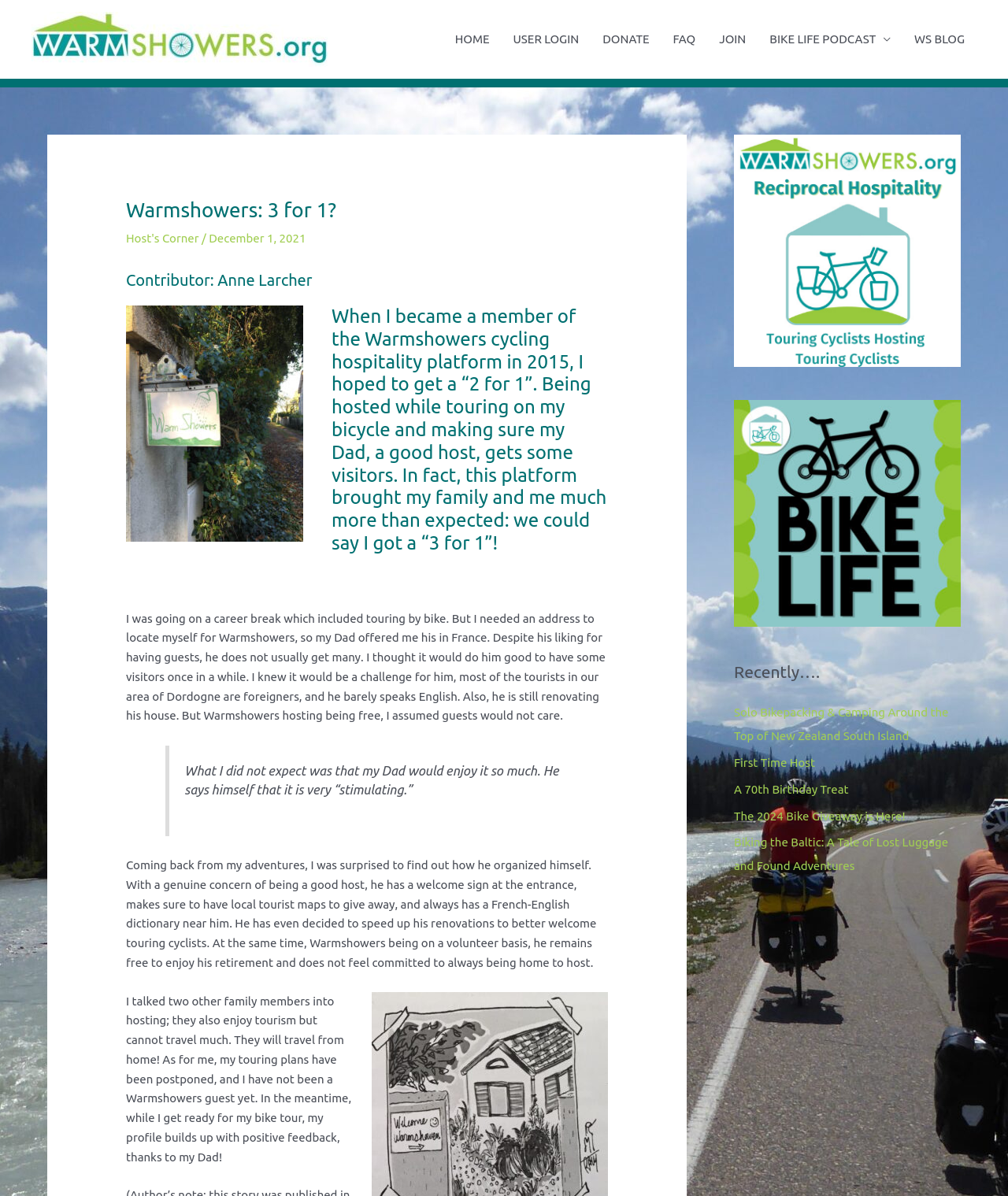Identify the bounding box coordinates for the region to click in order to carry out this instruction: "Click on the 'DONATE' link". Provide the coordinates using four float numbers between 0 and 1, formatted as [left, top, right, bottom].

[0.586, 0.0, 0.656, 0.066]